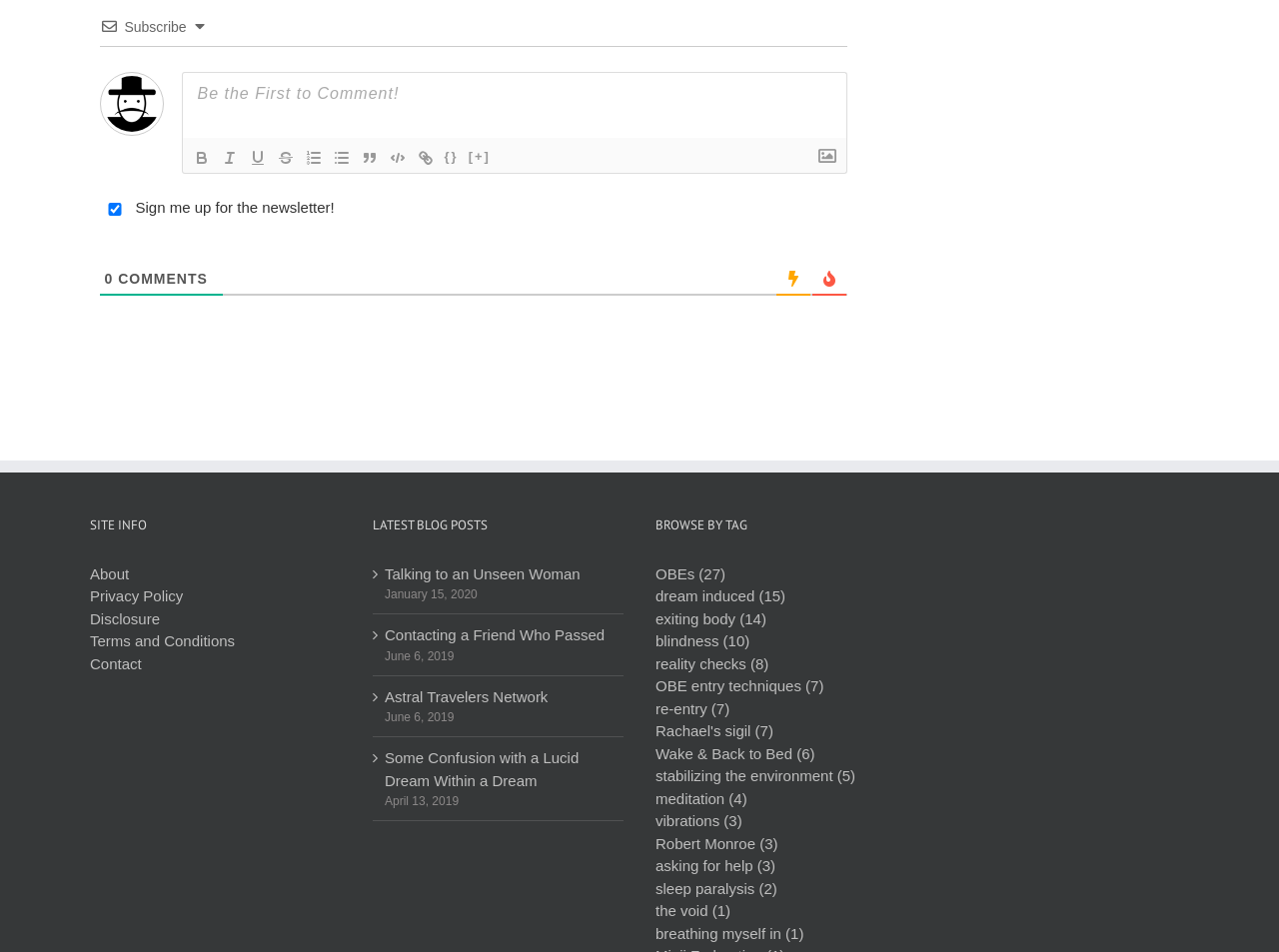Determine the bounding box coordinates for the area that needs to be clicked to fulfill this task: "Visit the 'Kincardine Summer Music Festival Facebook' page". The coordinates must be given as four float numbers between 0 and 1, i.e., [left, top, right, bottom].

None